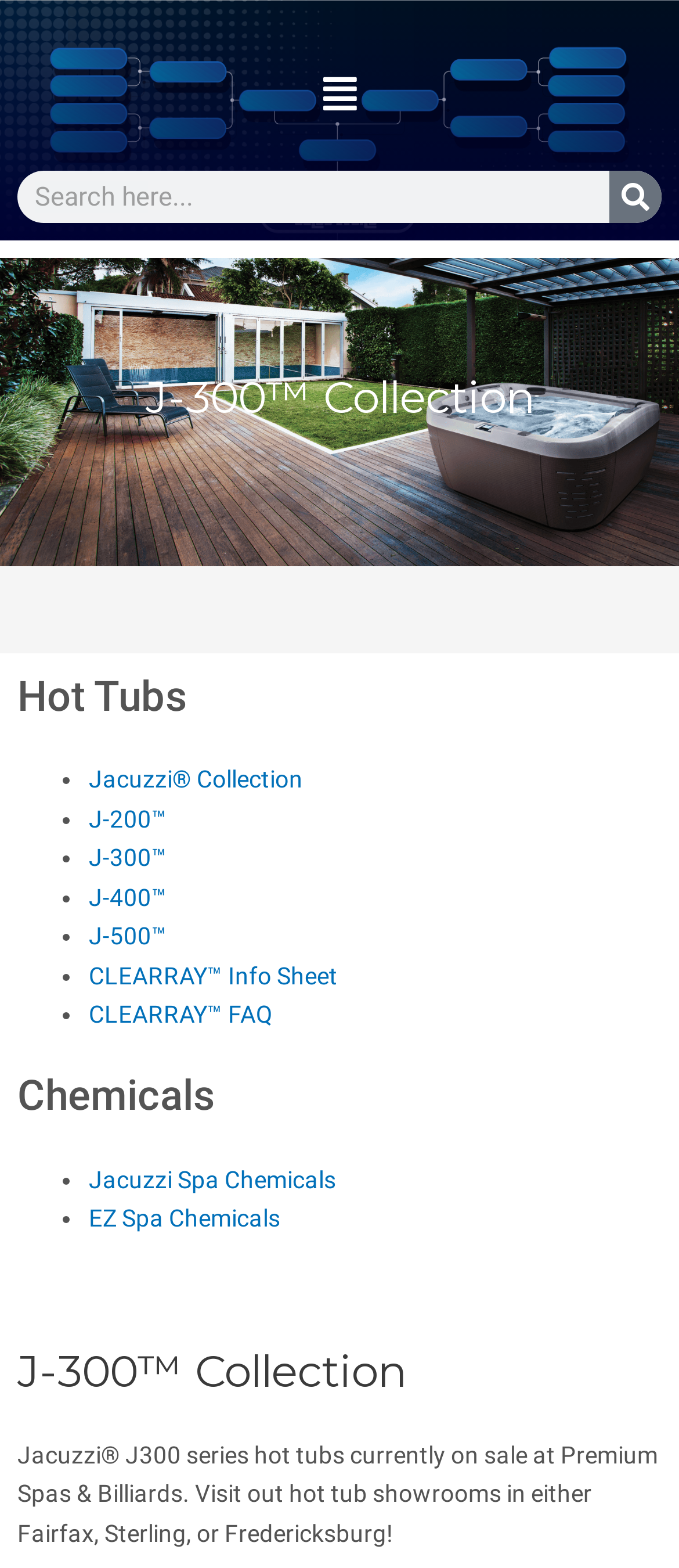Please identify the bounding box coordinates of the area I need to click to accomplish the following instruction: "Open the menu".

[0.456, 0.039, 0.544, 0.082]